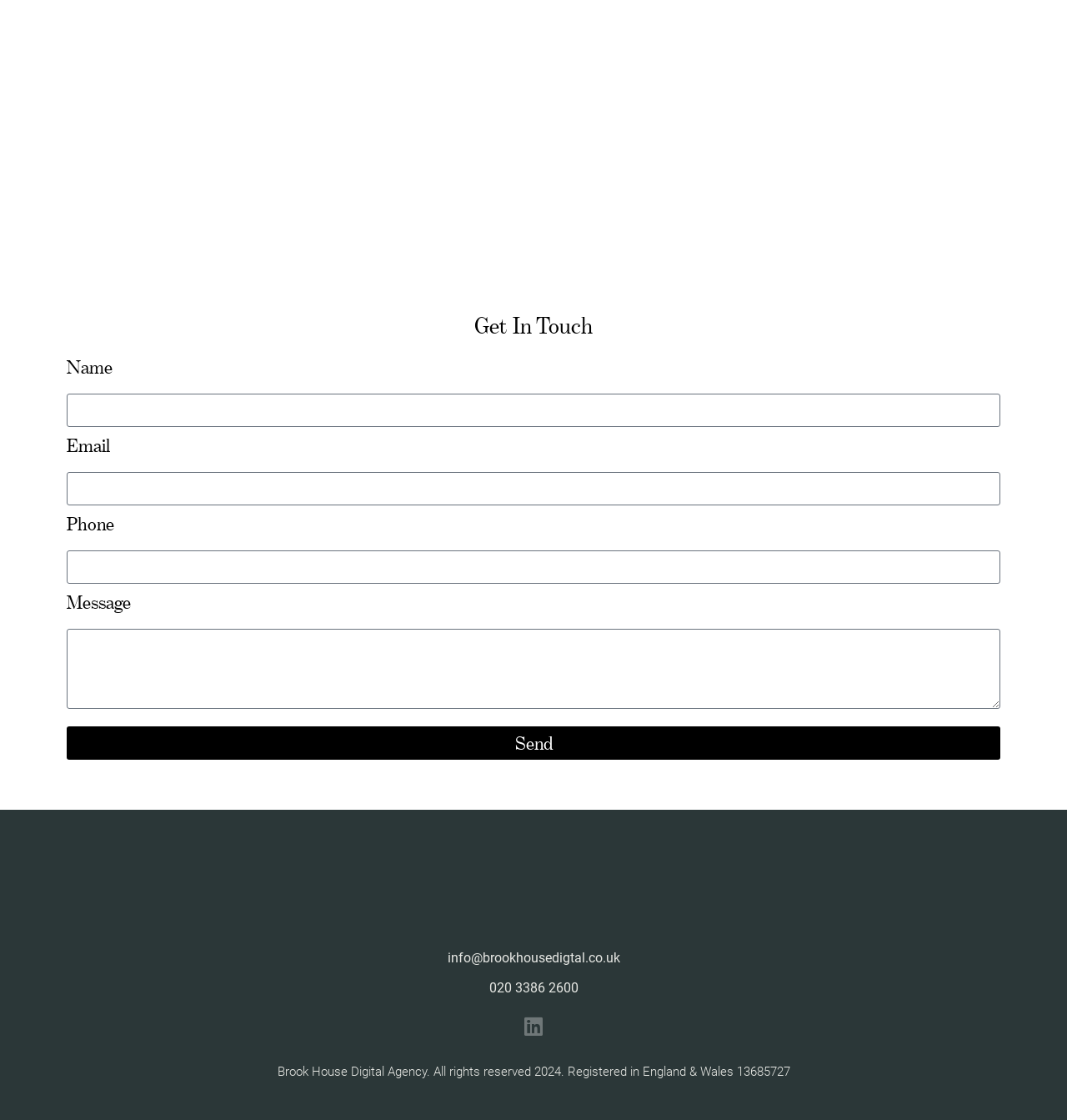Locate the UI element described by ‪020 3386 2600‬ in the provided webpage screenshot. Return the bounding box coordinates in the format (top-left x, top-left y, bottom-right x, bottom-right y), ensuring all values are between 0 and 1.

[0.458, 0.875, 0.542, 0.889]